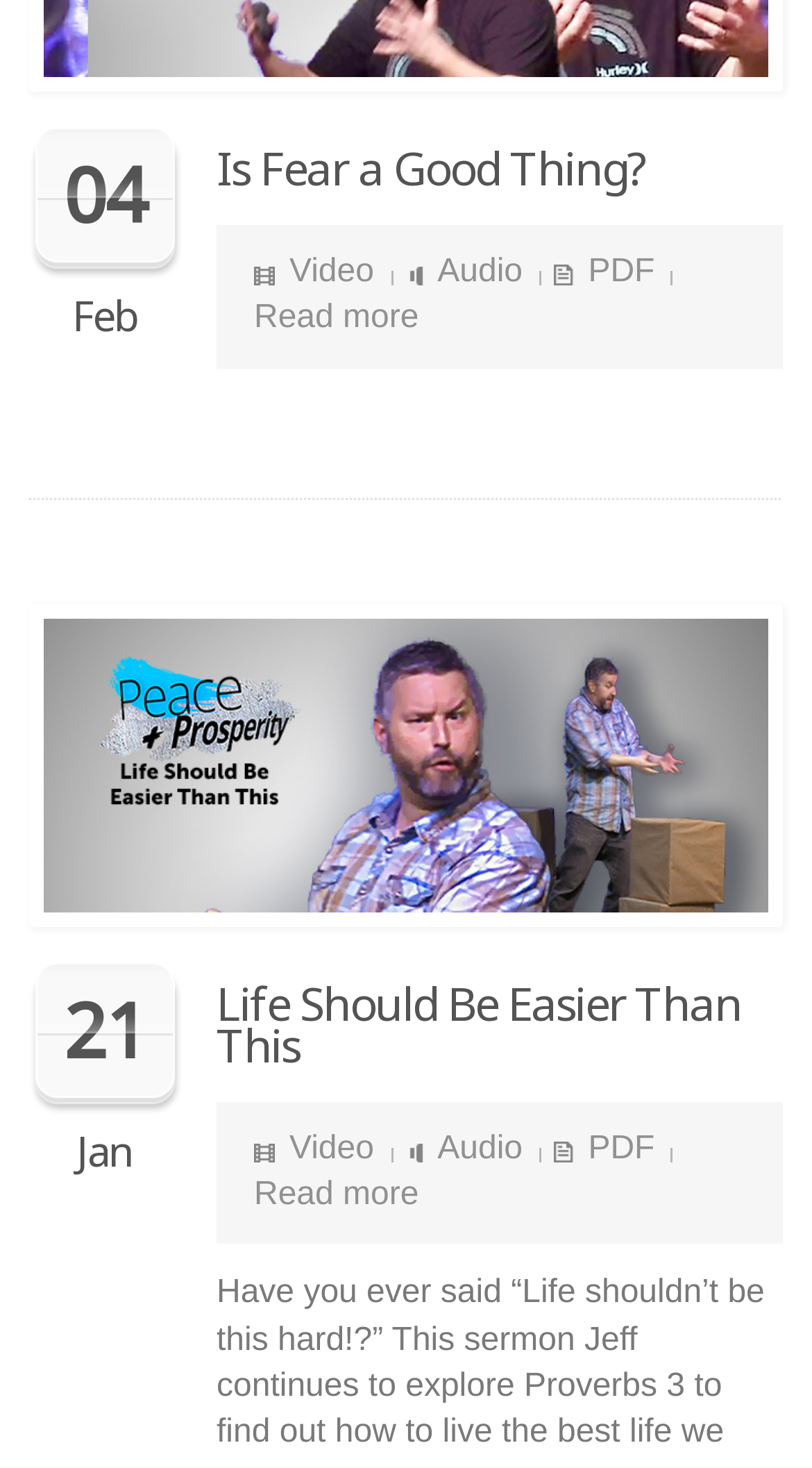What is the position of the 'Read more' link for the first article?
Please give a detailed answer to the question using the information shown in the image.

I compared the y1 and y2 coordinates of the 'Read more' link and the article title 'Is Fear a Good Thing?' and found that the 'Read more' link has a higher y1 value, indicating that it is positioned below the article title.